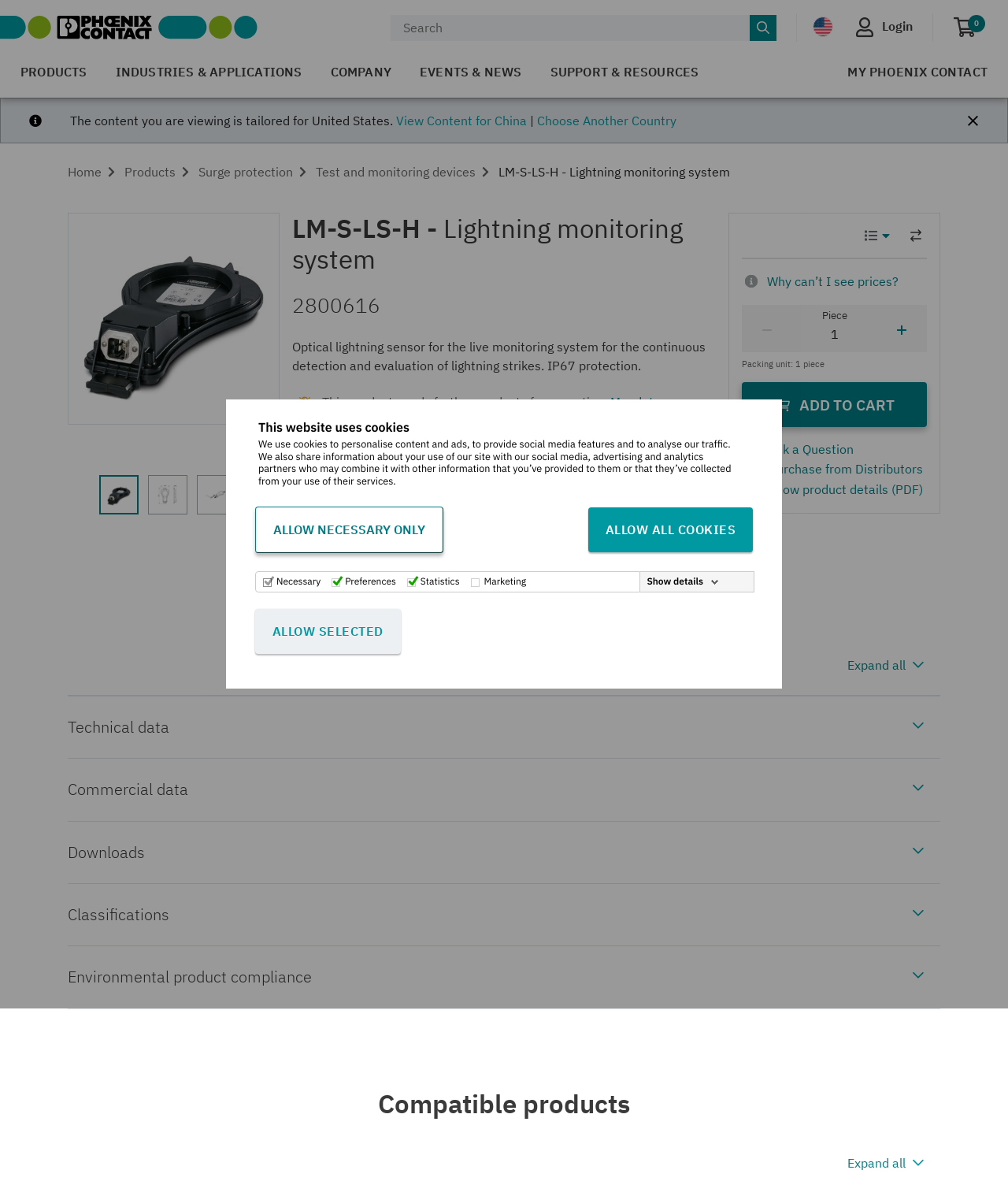Locate the bounding box coordinates of the area where you should click to accomplish the instruction: "Search for products".

[0.387, 0.012, 0.744, 0.035]